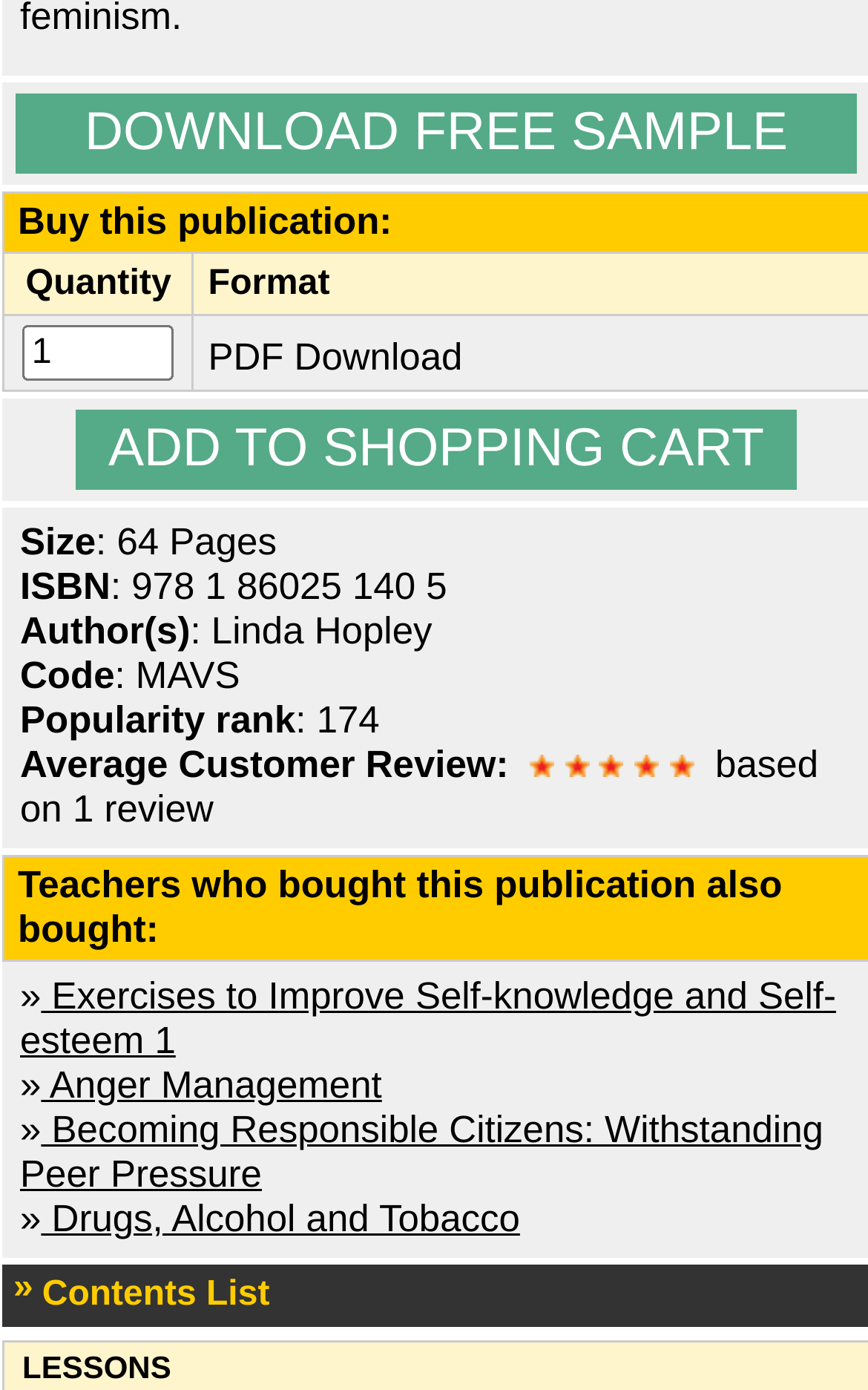Give a short answer to this question using one word or a phrase:
What is the size of the book?

64 Pages